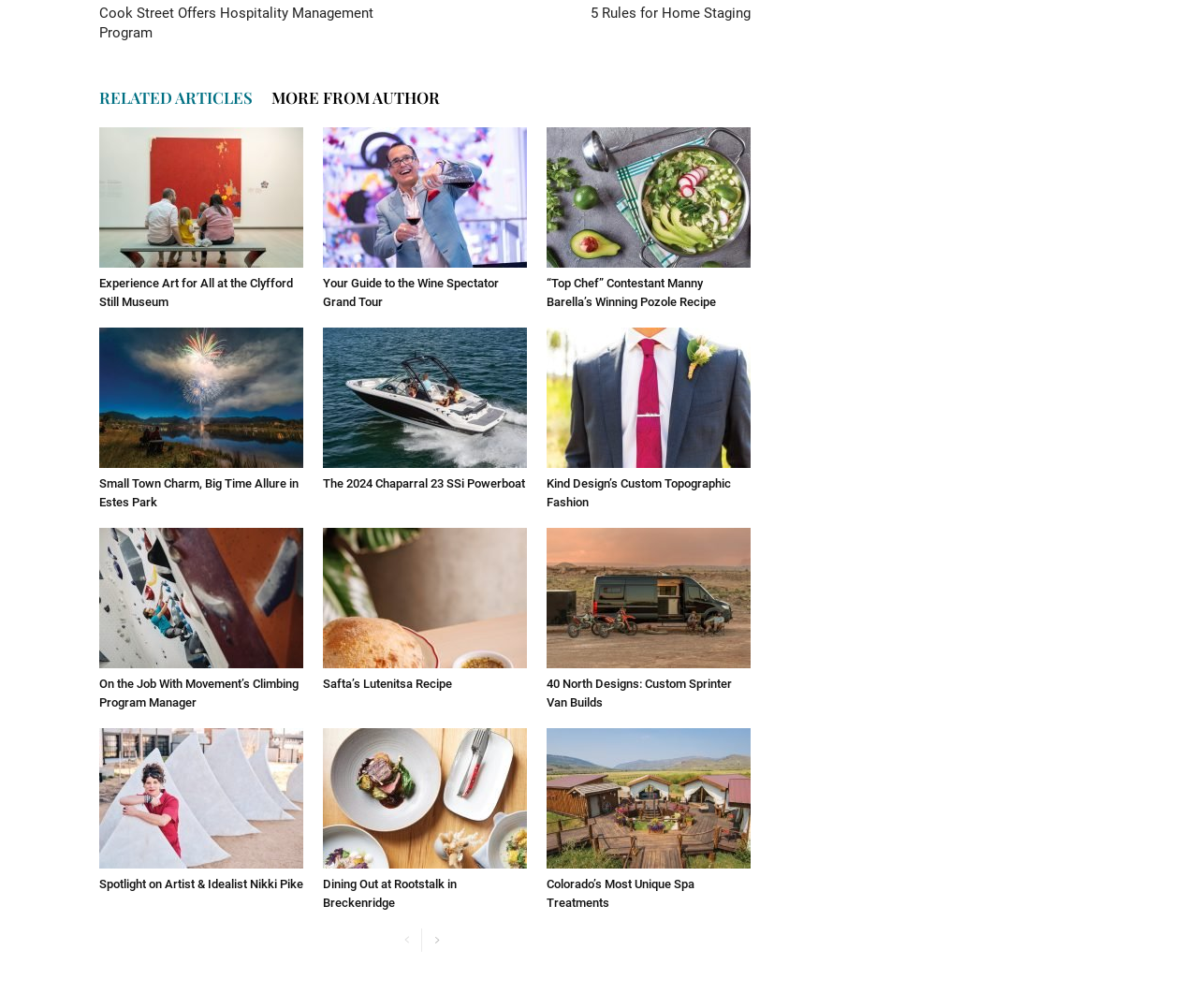Please locate the bounding box coordinates of the element that should be clicked to complete the given instruction: "Learn about Experience Art for All at the Clyfford Still Museum".

[0.083, 0.272, 0.253, 0.31]